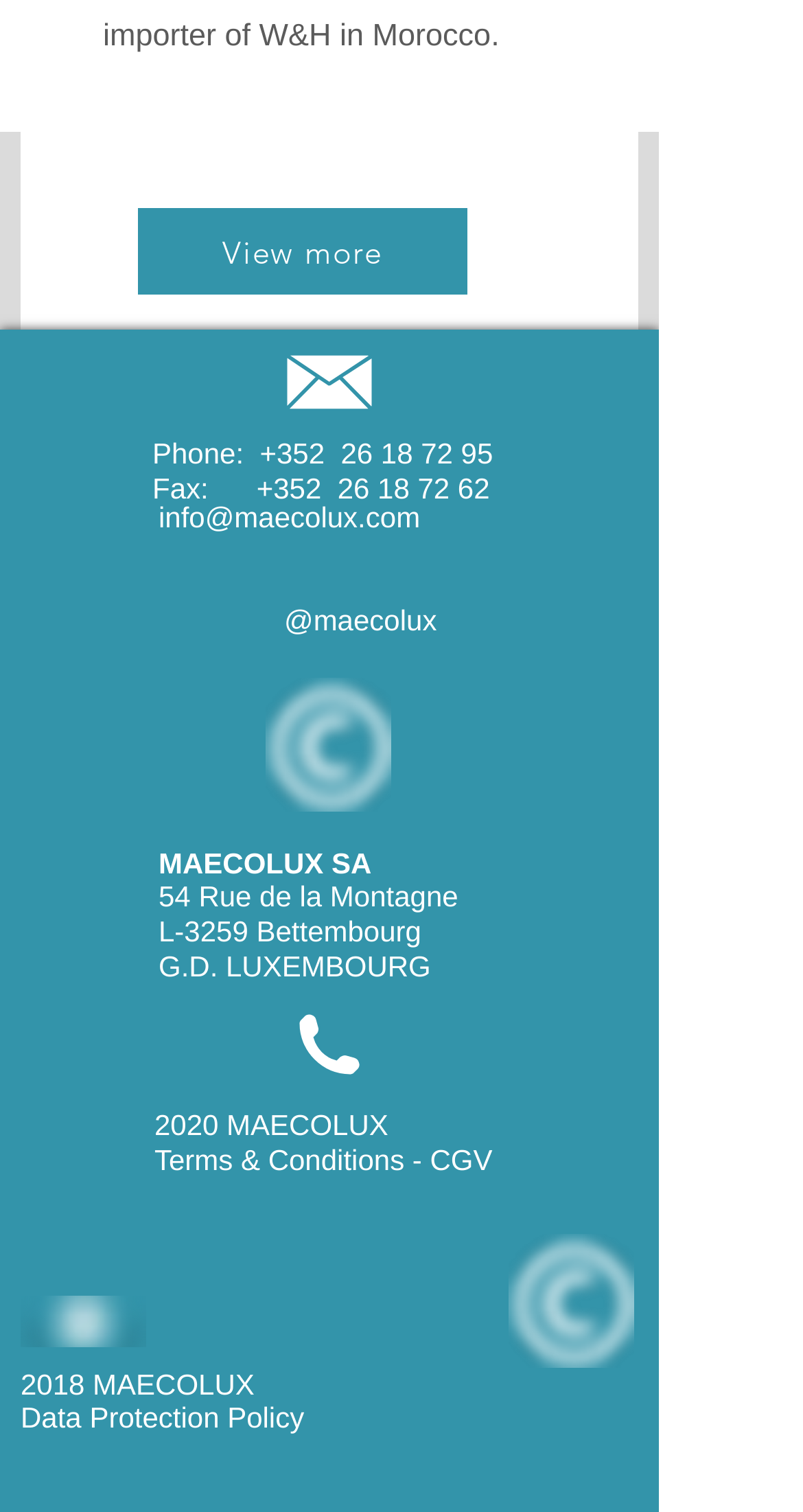Extract the bounding box of the UI element described as: "Terms & Conditions - CGV".

[0.192, 0.756, 0.613, 0.778]